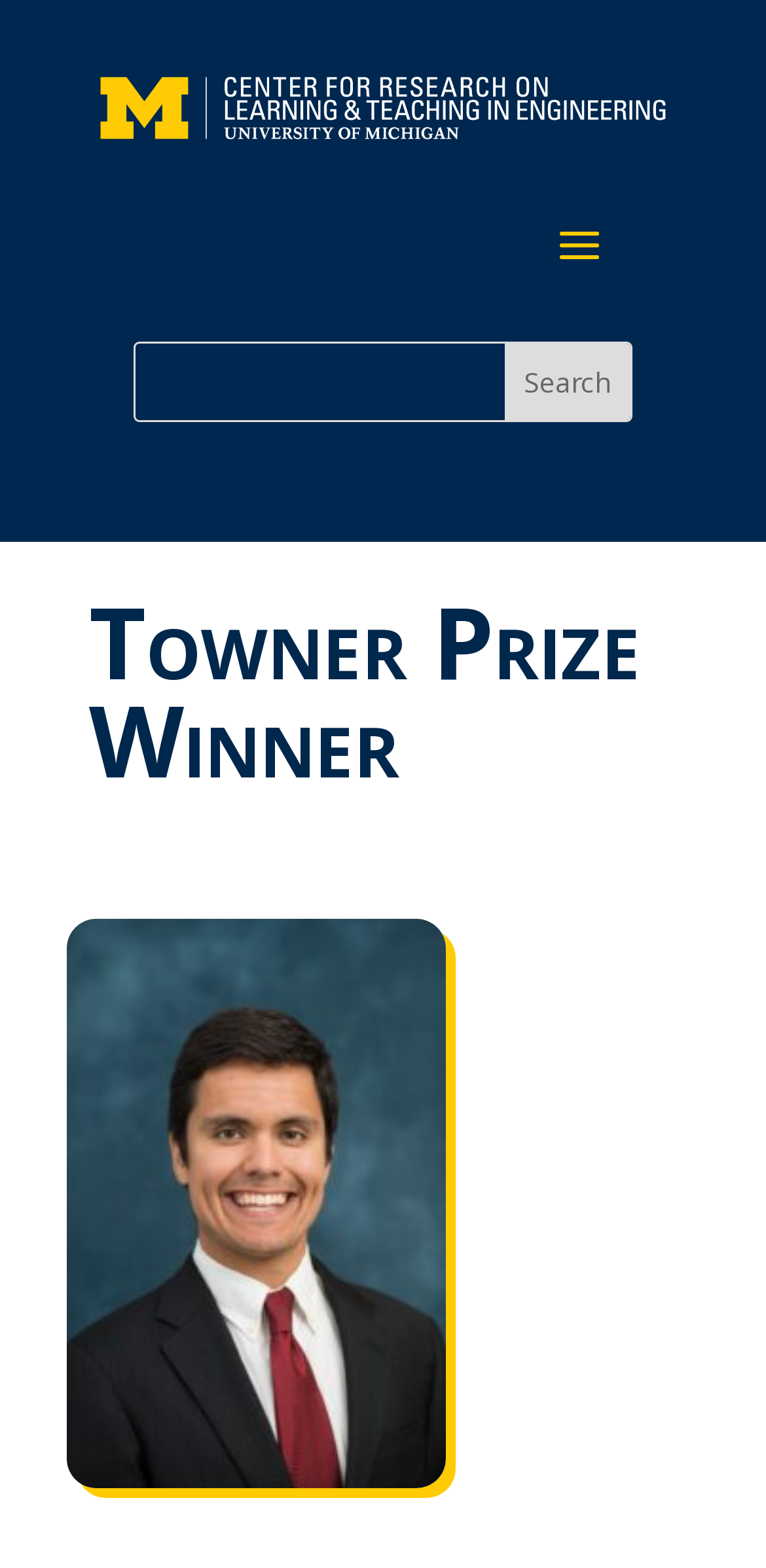Provide a short, one-word or phrase answer to the question below:
How many images are on the page?

2